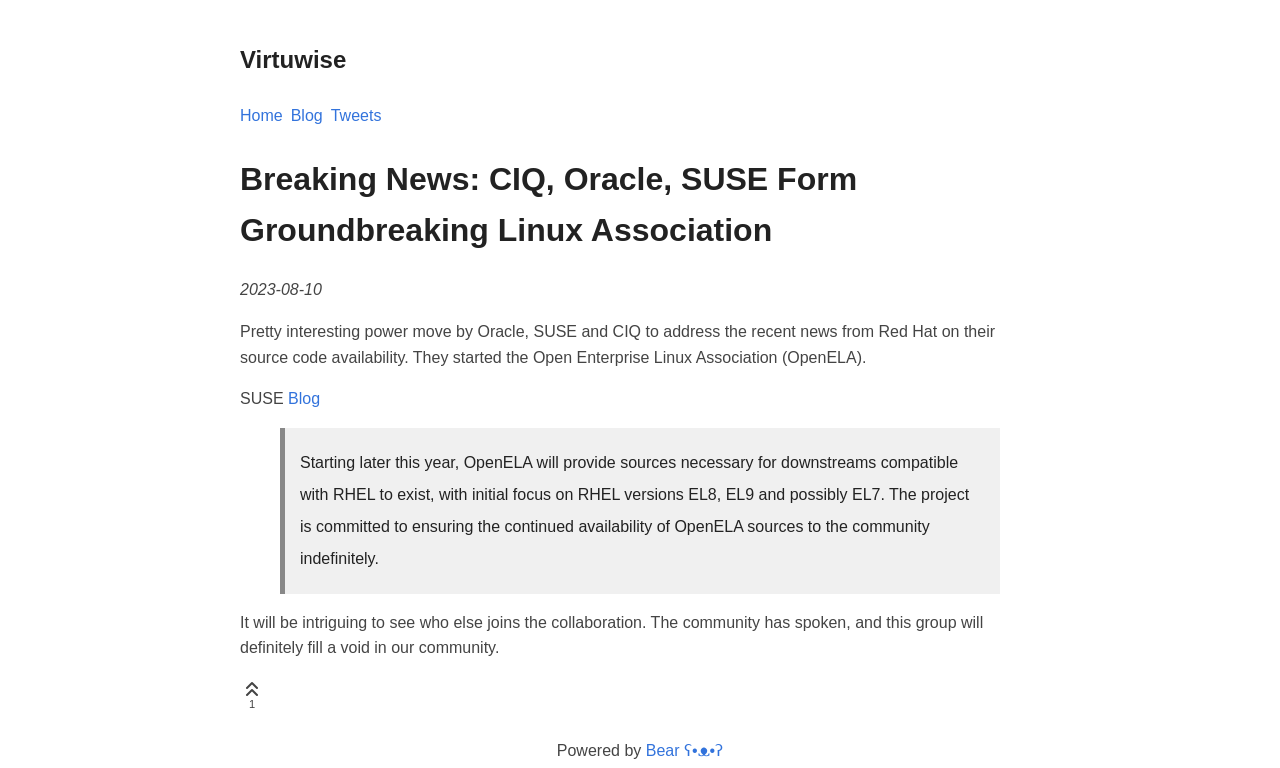Provide a thorough description of this webpage.

The webpage is about a breaking news article titled "CIQ, Oracle, SUSE Form Groundbreaking Linux Association" on the Virtuwise website. At the top left, there is a link to the website's homepage, followed by links to the blog and tweets sections. 

The main content of the webpage is divided into sections. The title of the article is prominently displayed at the top, followed by the date "2023-08-10" below it. The article's introduction is a short paragraph that summarizes the news about Oracle, SUSE, and CIQ forming the Open Enterprise Linux Association (OpenELA) in response to Red Hat's source code availability.

Below the introduction, there is a link to the blog section. A blockquote section follows, which contains a detailed description of the OpenELA project, including its goals and focus areas. 

After the blockquote, there is another paragraph of text that expresses the author's interest in seeing who else will join the collaboration. At the bottom left, there is a button with a number "1" and an accompanying image. 

Finally, at the very bottom of the page, there is a text "Powered by" followed by a link to "Bear ʕ•ᴥ•ʔ".